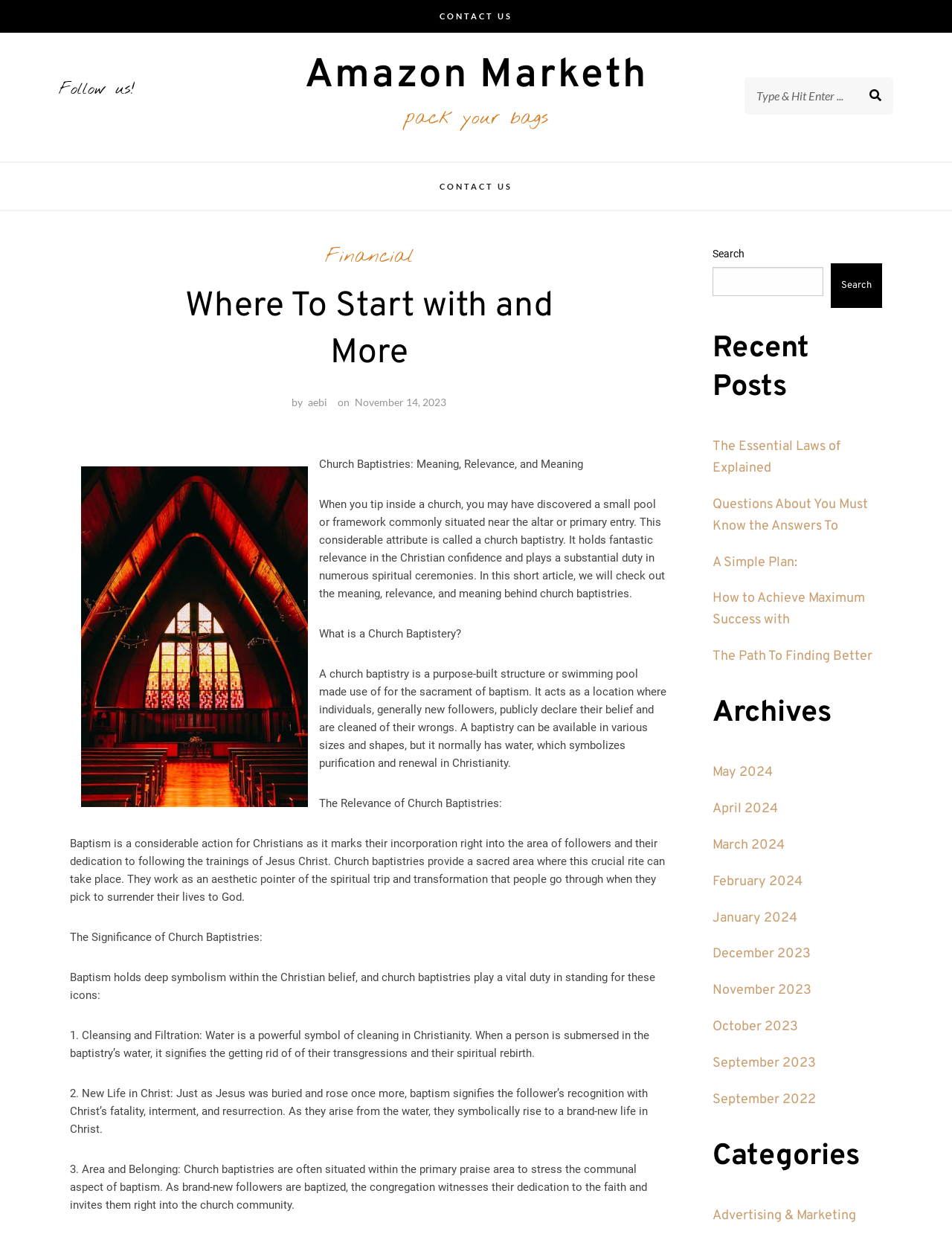What is the purpose of a church baptistry?
Based on the image, answer the question with as much detail as possible.

According to the webpage, a church baptistry is a purpose-built structure or pool used for the sacrament of baptism, where individuals publicly declare their faith and are cleansed of their wrongs.